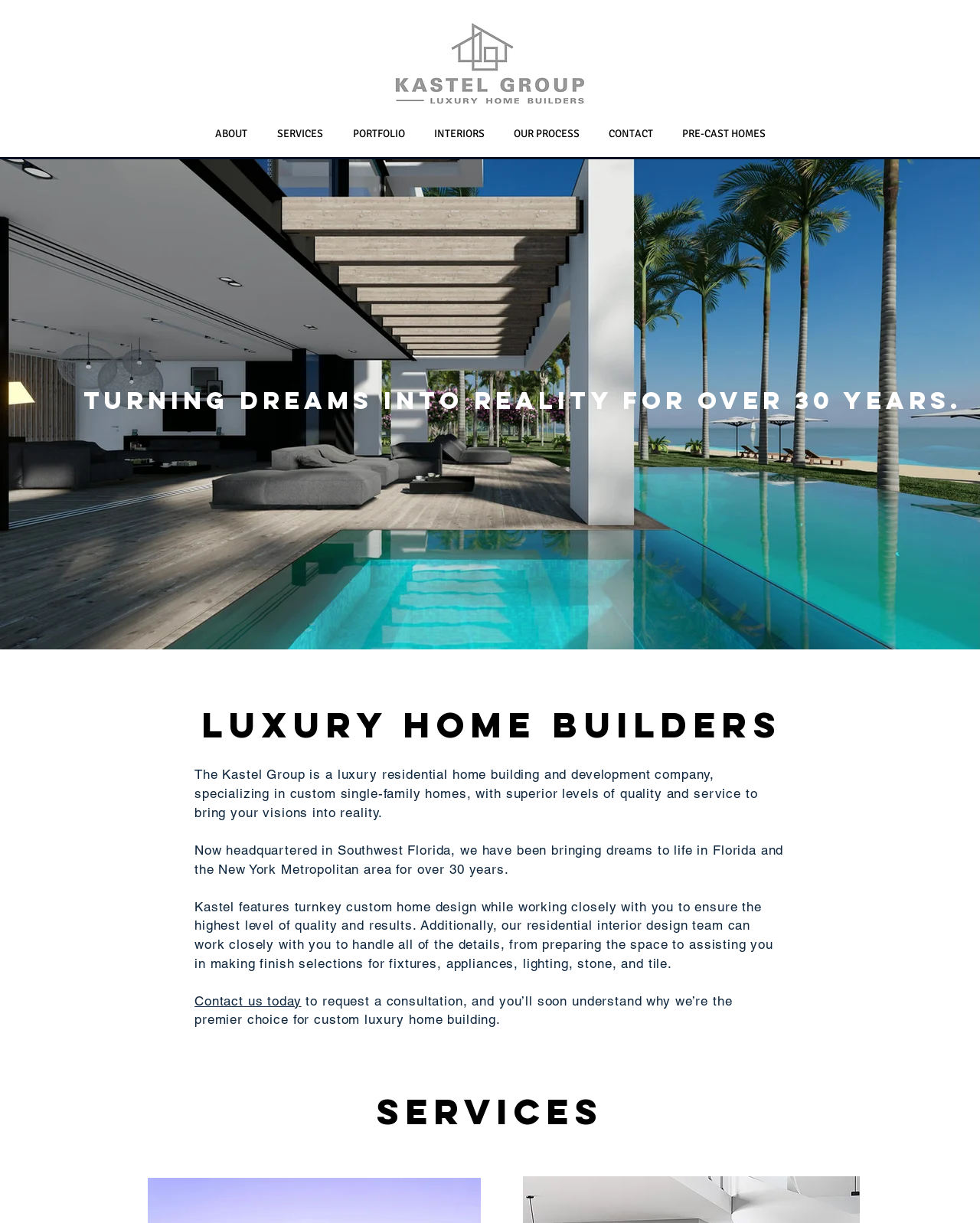Find the bounding box of the web element that fits this description: "Contact us today".

[0.198, 0.812, 0.308, 0.824]